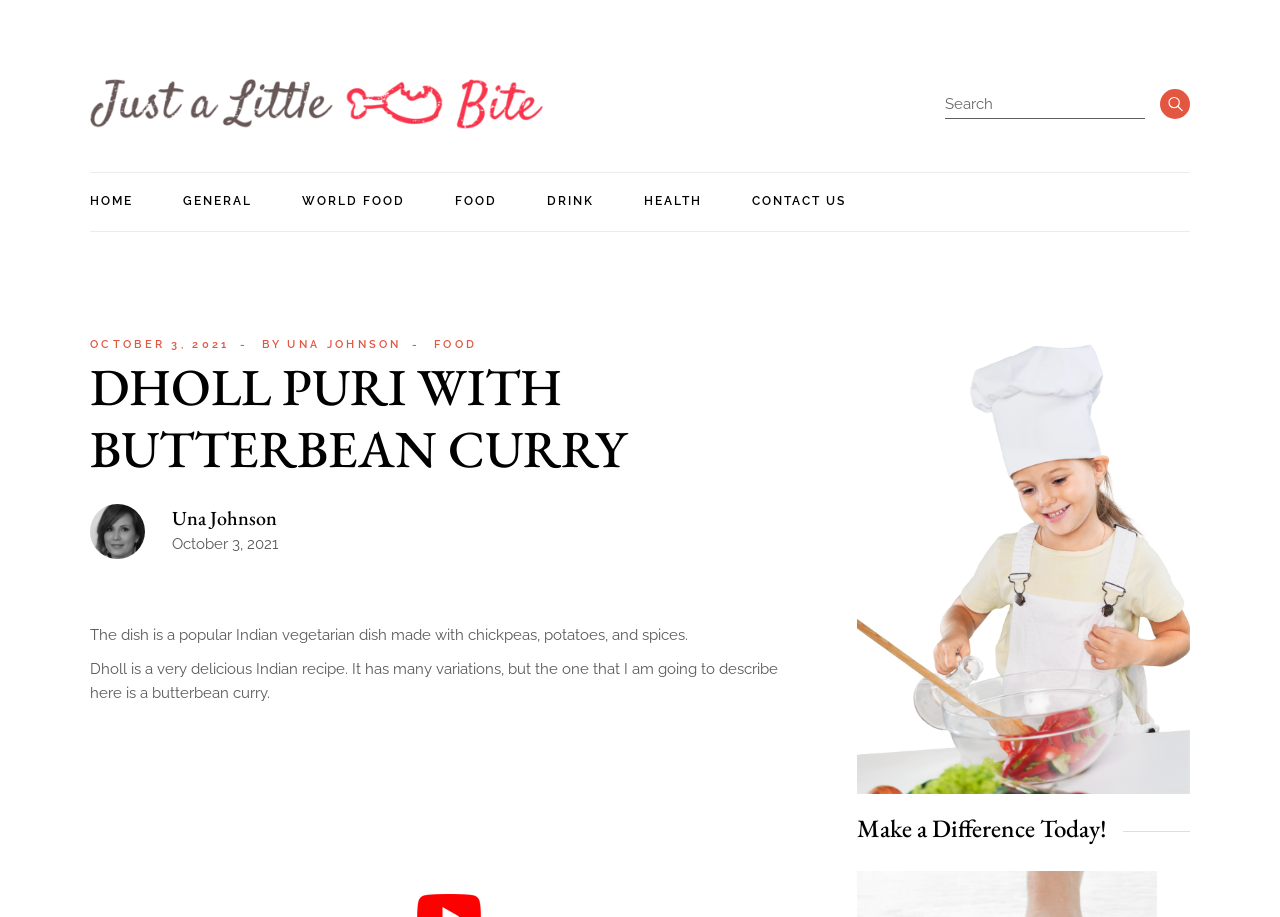What type of dish is described on this webpage?
Provide an in-depth answer to the question, covering all aspects.

Based on the content of the webpage, specifically the text 'The dish is a popular Indian vegetarian dish made with chickpeas, potatoes, and spices.', it can be inferred that the type of dish being described is an Indian vegetarian dish.